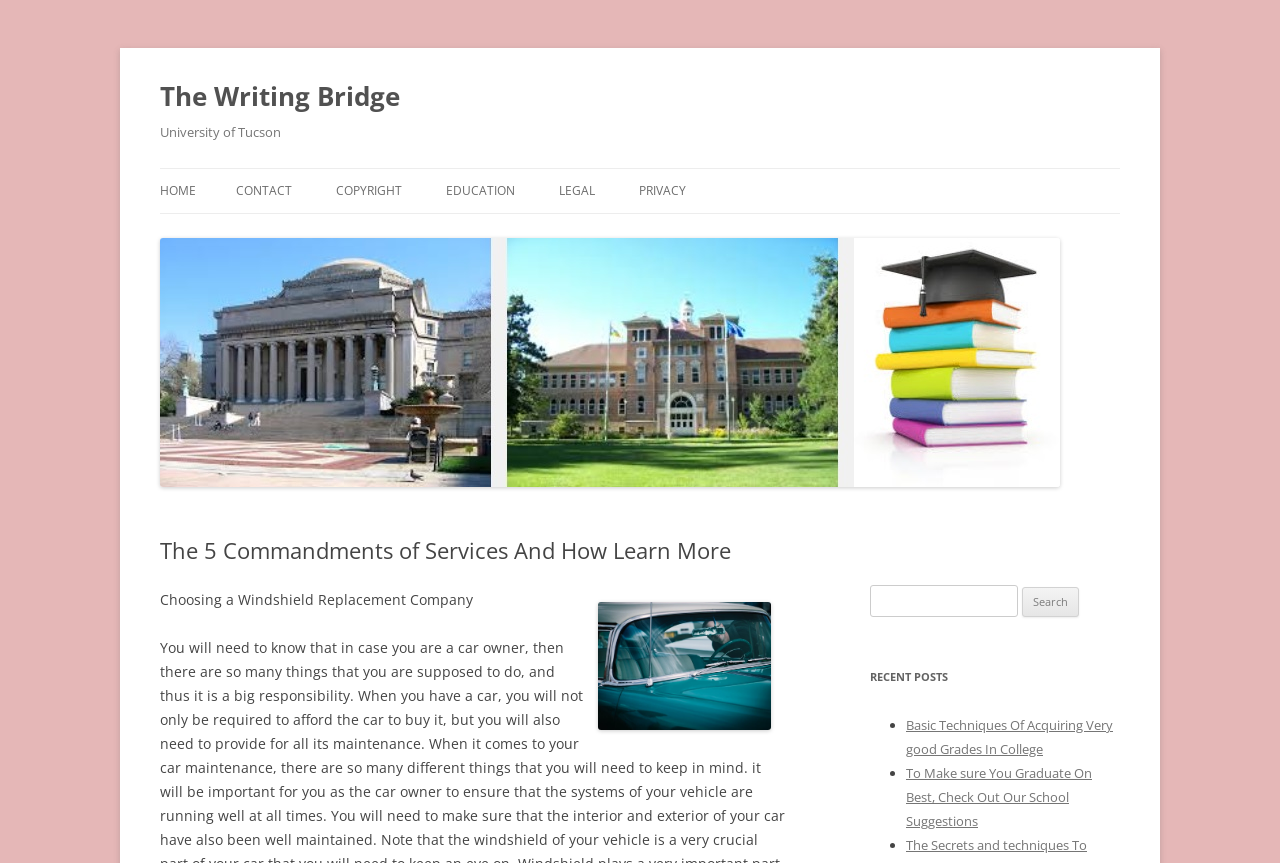Generate a thorough caption detailing the webpage content.

The webpage is titled "The 5 Commandments of Services And How Learn More" and is part of "The Writing Bridge" website. At the top, there is a heading with the website's name, accompanied by a link to the homepage. Below this, there is another heading with the text "University of Tucson".

The main navigation menu is located below the headings, with links to "HOME", "CONTACT", "COPYRIGHT", "EDUCATION", "LEGAL", and "PRIVACY". These links are aligned horizontally and take up about half of the page's width.

Below the navigation menu, there is a large image with the website's logo, "The Writing Bridge". Above the image, there is a heading with the webpage's title, "The 5 Commandments of Services And How Learn More". To the right of the image, there is a search bar with a text box and a "Search" button.

The main content of the webpage is divided into two sections. The first section has a heading "Choosing a Windshield Replacement Company" and may contain an article or blog post related to this topic. The second section is titled "RECENT POSTS" and lists three recent articles with links to each one. The articles are marked with bullet points and have titles such as "Basic Techniques Of Acquiring Very good Grades In College" and "To Make sure You Graduate On Best, Check Out Our School Suggestions".